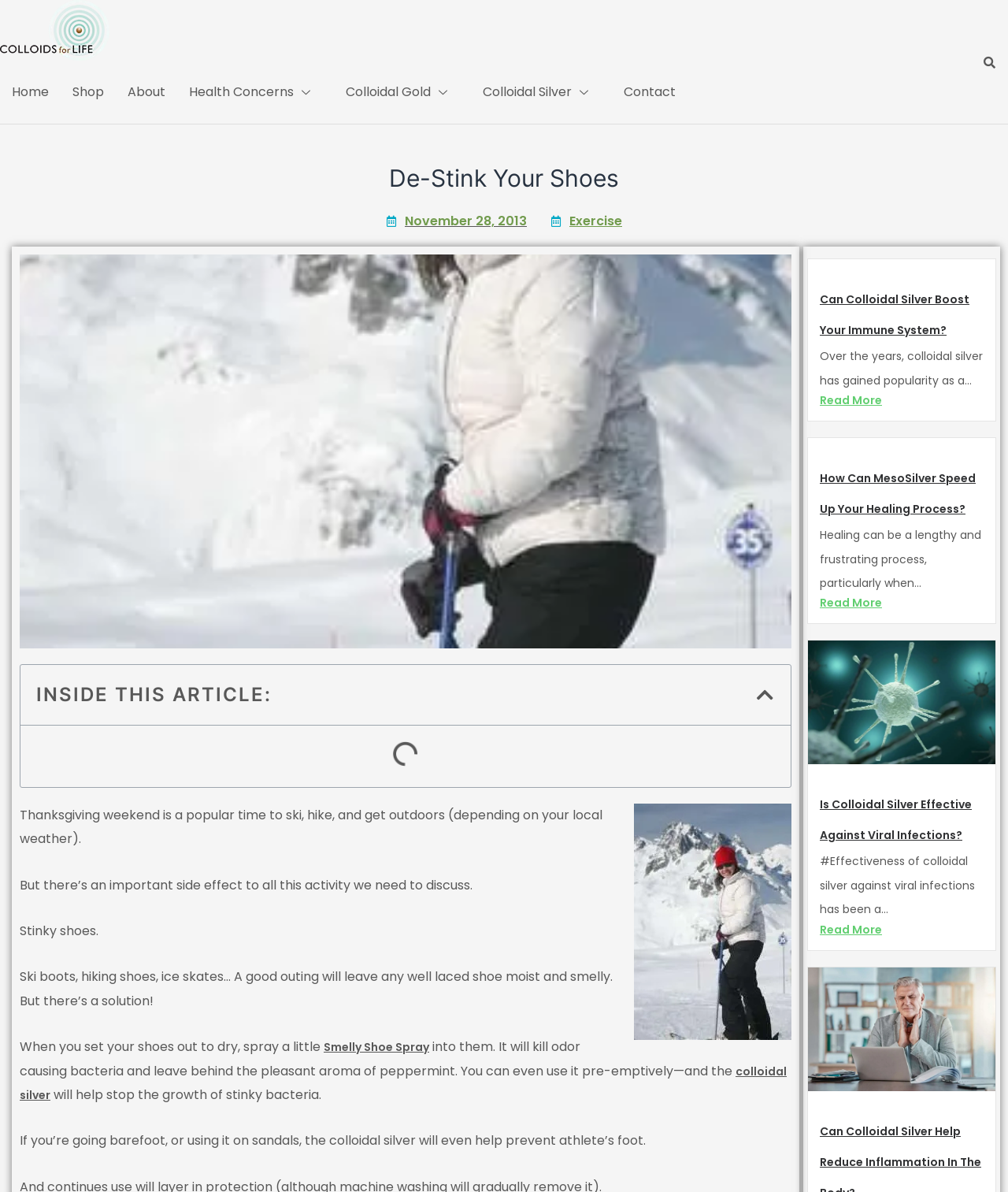What is the solution to stinky shoes?
Refer to the image and offer an in-depth and detailed answer to the question.

The solution to stinky shoes can be found in the article, which suggests using Smelly Shoe Spray to kill odor-causing bacteria and leave a pleasant aroma of peppermint. This information is provided in the paragraph that starts with 'But there’s a solution!'.